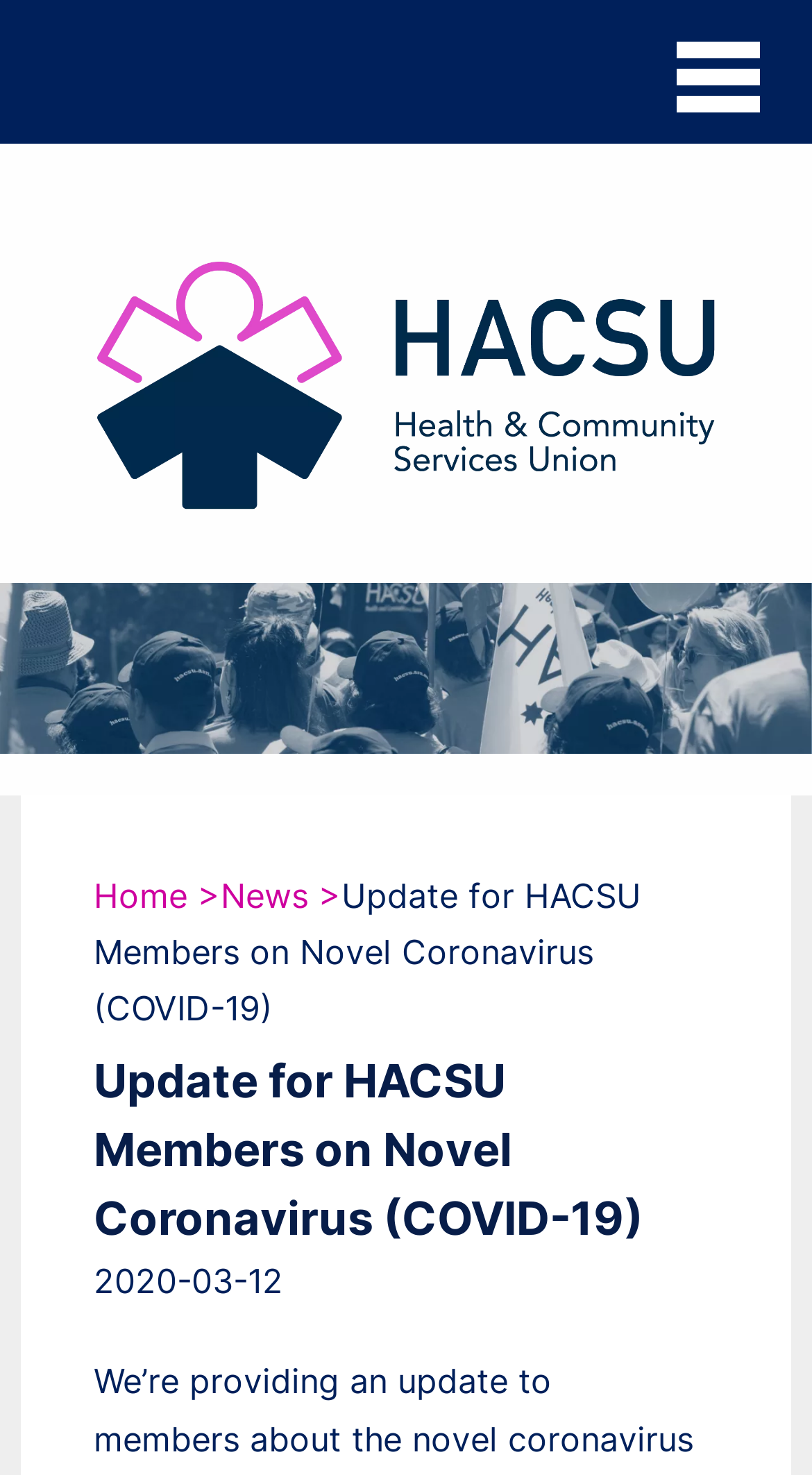Based on what you see in the screenshot, provide a thorough answer to this question: What is the date of the update?

The date of the update can be found in the StaticText element '2020-03-12'.